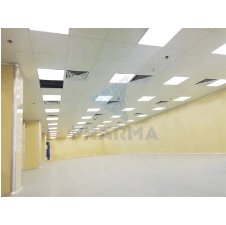What does the branding 'PHARMA' indicate?
Please answer the question with a detailed and comprehensive explanation.

The presence of the branding 'PHARMA' in the room suggests that the clean room is connected to high-quality pharmaceutical standards, reinforcing its connection to the pharmaceutical industry and emphasizing the importance of maintaining cleanliness and hygiene in such environments.